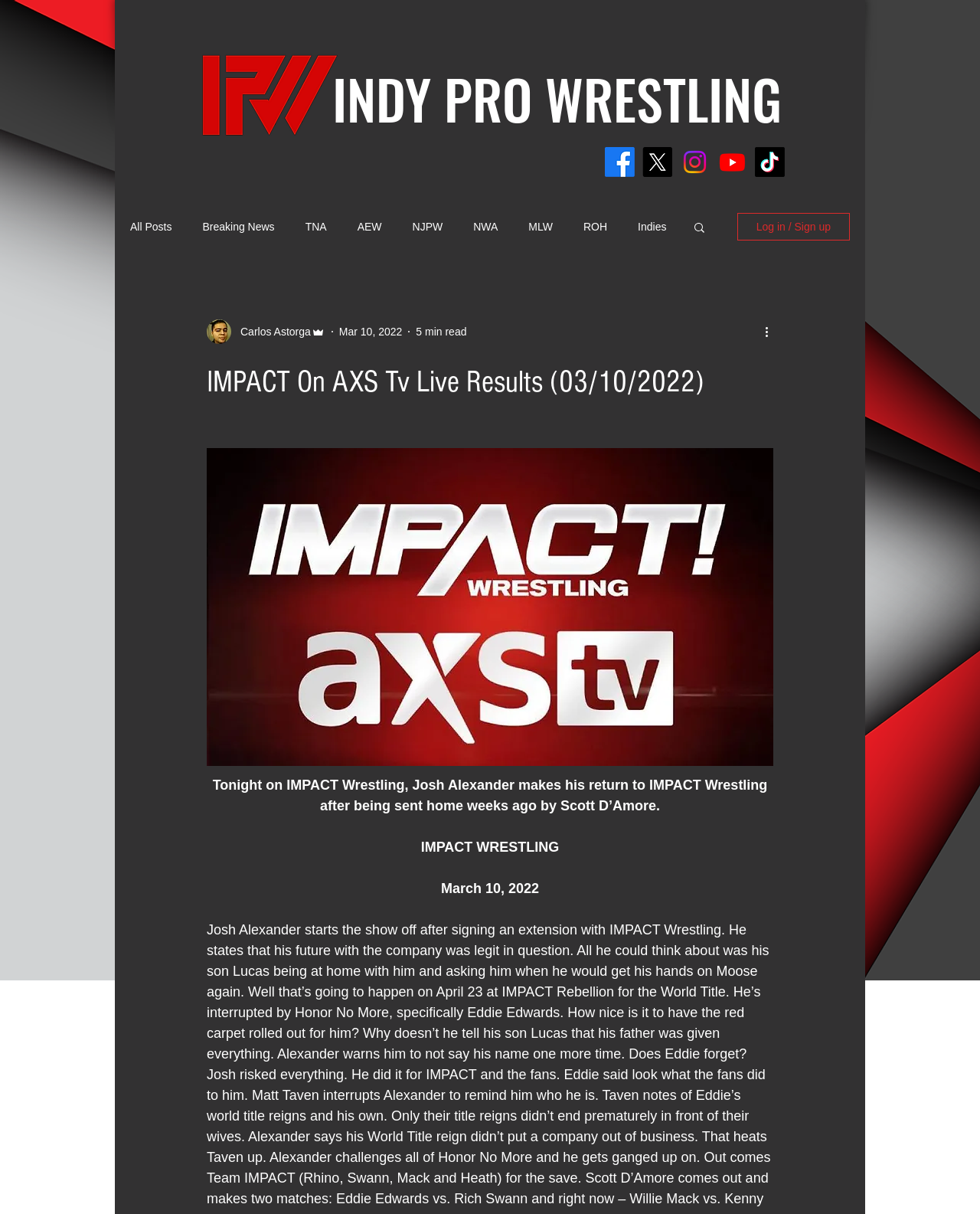Answer the question with a single word or phrase: 
What is the logo on the top left?

Solo Ipw logo